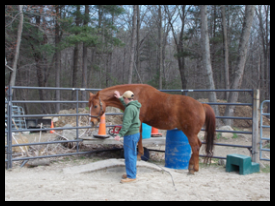Detail every aspect of the image in your description.

In this engaging image, a person is gently interacting with a chestnut horse in a training environment. The individual, dressed in a green hoodie and jeans, stands with a calm demeanor, reflecting a connection with the horse. Behind them is a fenced area surrounded by trees, indicative of a natural and serene setting, ideal for equine lessons. The horse appears relaxed, with its head lowered, suggesting trust and comfort. In the background, various training equipment and obstacles can be seen, hinting at the focus on horsemanship skills, which the person may be learning from an experienced instructor. This scene encapsulates the essence of patient and respectful horse training, emphasizing the bond between horse and handler.